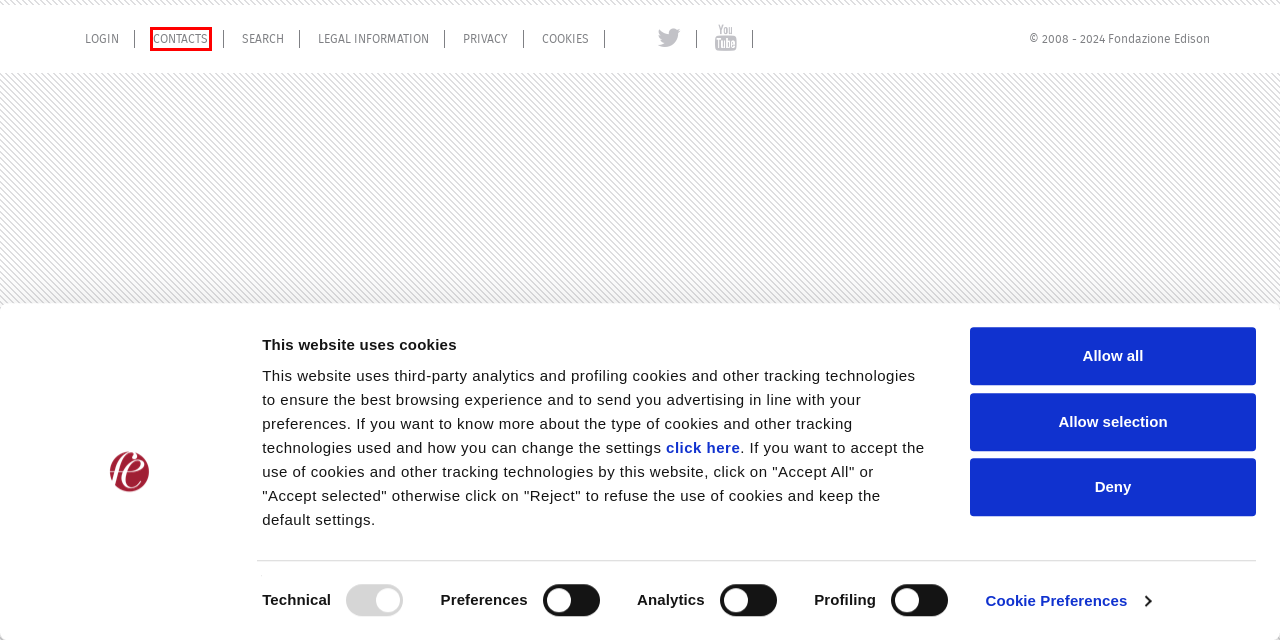Examine the screenshot of the webpage, which includes a red bounding box around an element. Choose the best matching webpage description for the page that will be displayed after clicking the element inside the red bounding box. Here are the candidates:
A. News — Fondazione Edison
B. Media and Films — Fondazione Edison
C. Legal information — Fondazione Edison
D. Contacts — Fondazione Edison
E. Cookie Policy — Fondazione Edison
F. PRIVACY NOTICE REGARDING THE PROCESSING OF PERSONAL DATA — Fondazione Edison
G. Homepage — Fondazione Edison
H. Fondazione Edison

D